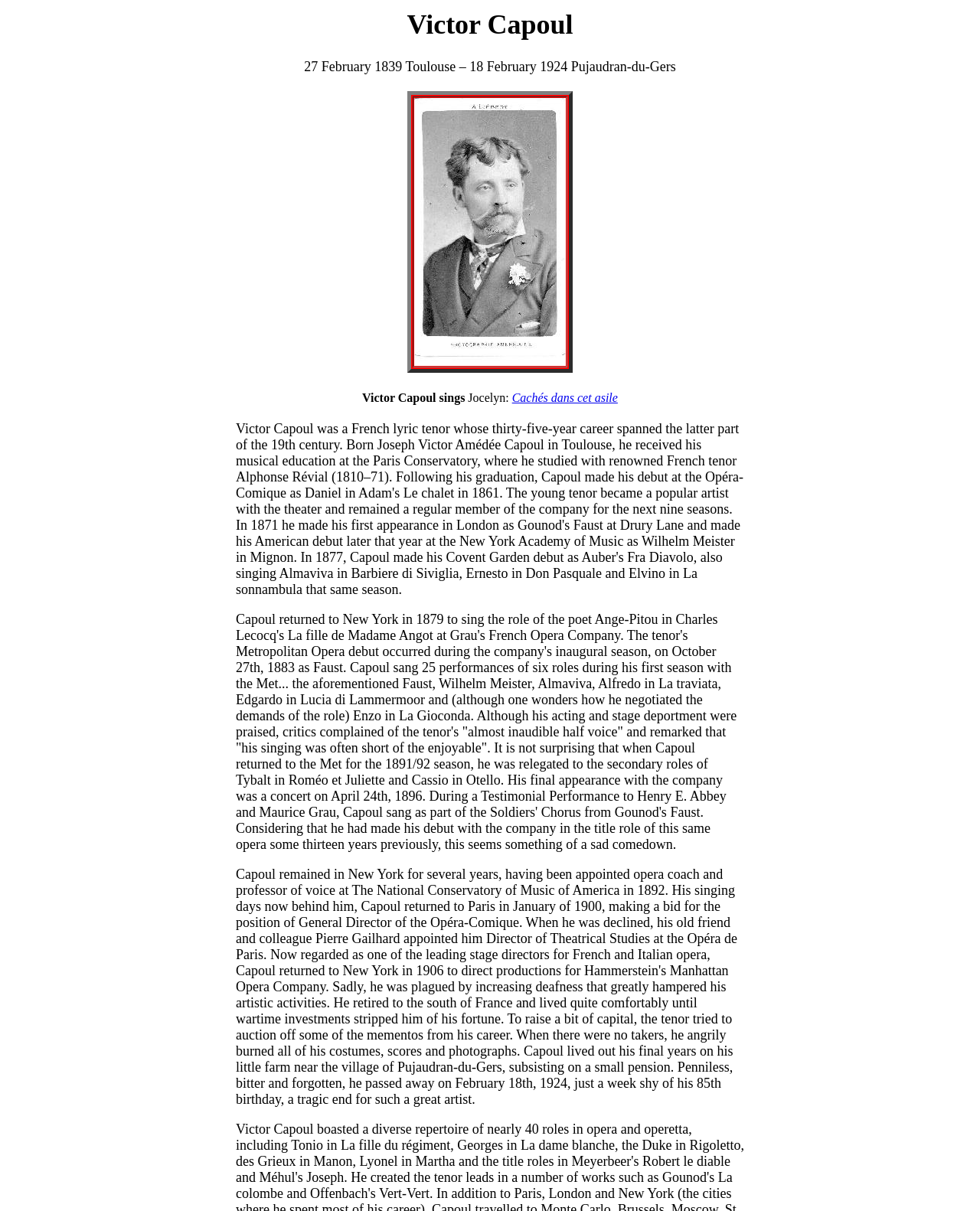What is the name of the opera where Victor Capoul sang the role of Faust?
Answer the question in as much detail as possible.

According to the StaticText element, Victor Capoul's Metropolitan Opera debut occurred during the company's inaugural season, on October 27th, 1883 as Faust.